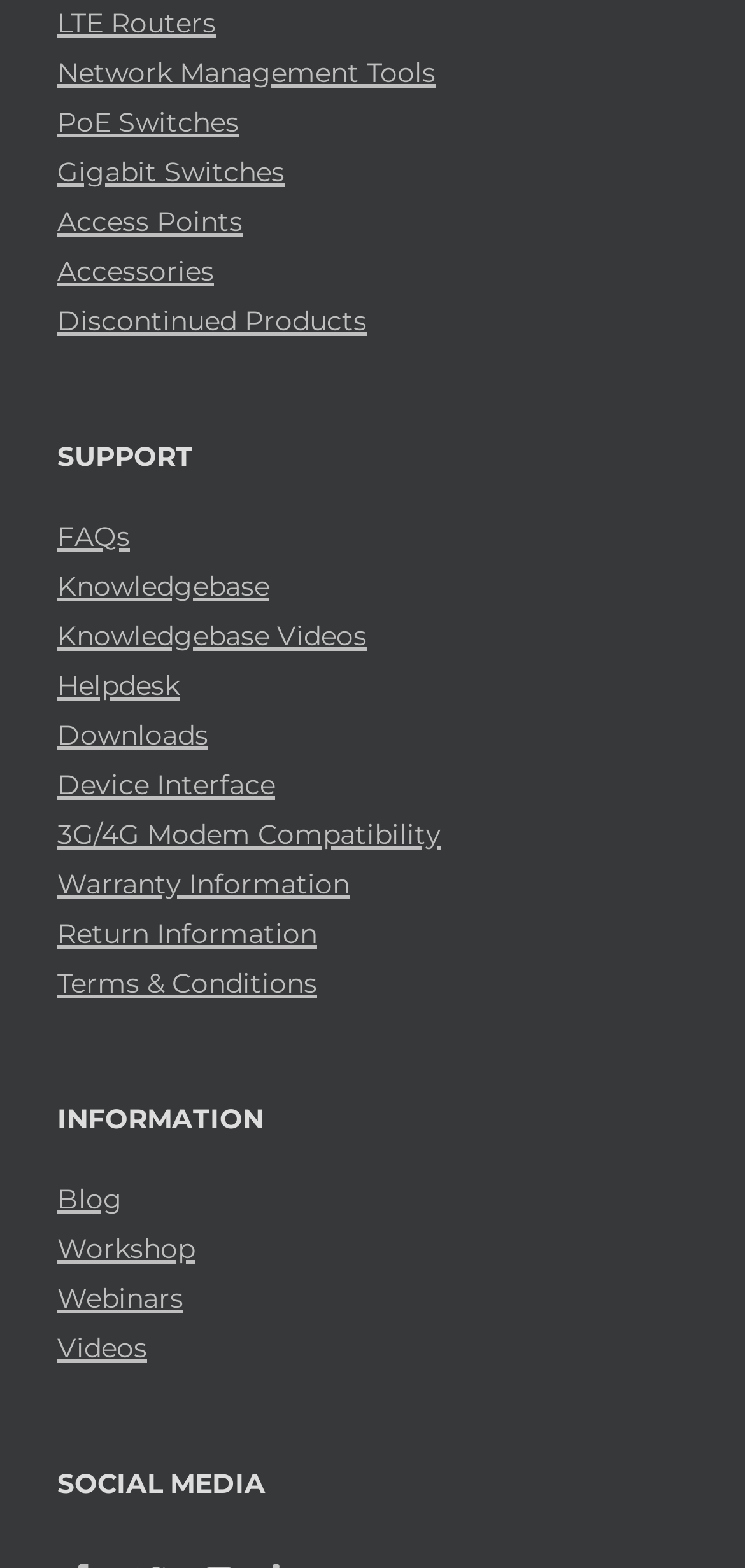Determine the bounding box coordinates of the UI element that matches the following description: "3G/4G Modem Compatibility". The coordinates should be four float numbers between 0 and 1 in the format [left, top, right, bottom].

[0.077, 0.519, 0.923, 0.545]